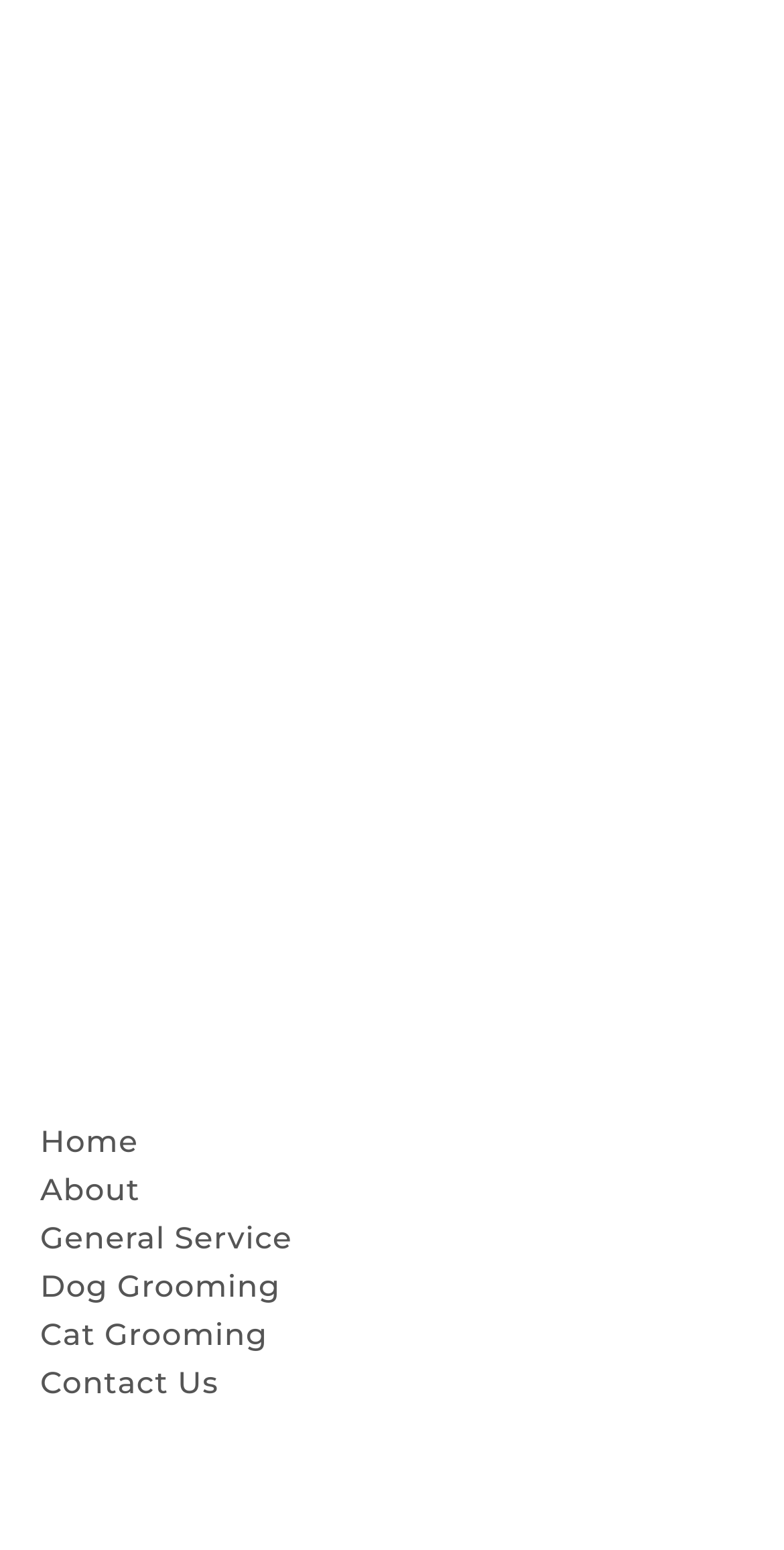Pinpoint the bounding box coordinates of the element to be clicked to execute the instruction: "Go to the home page".

[0.051, 0.721, 0.176, 0.752]